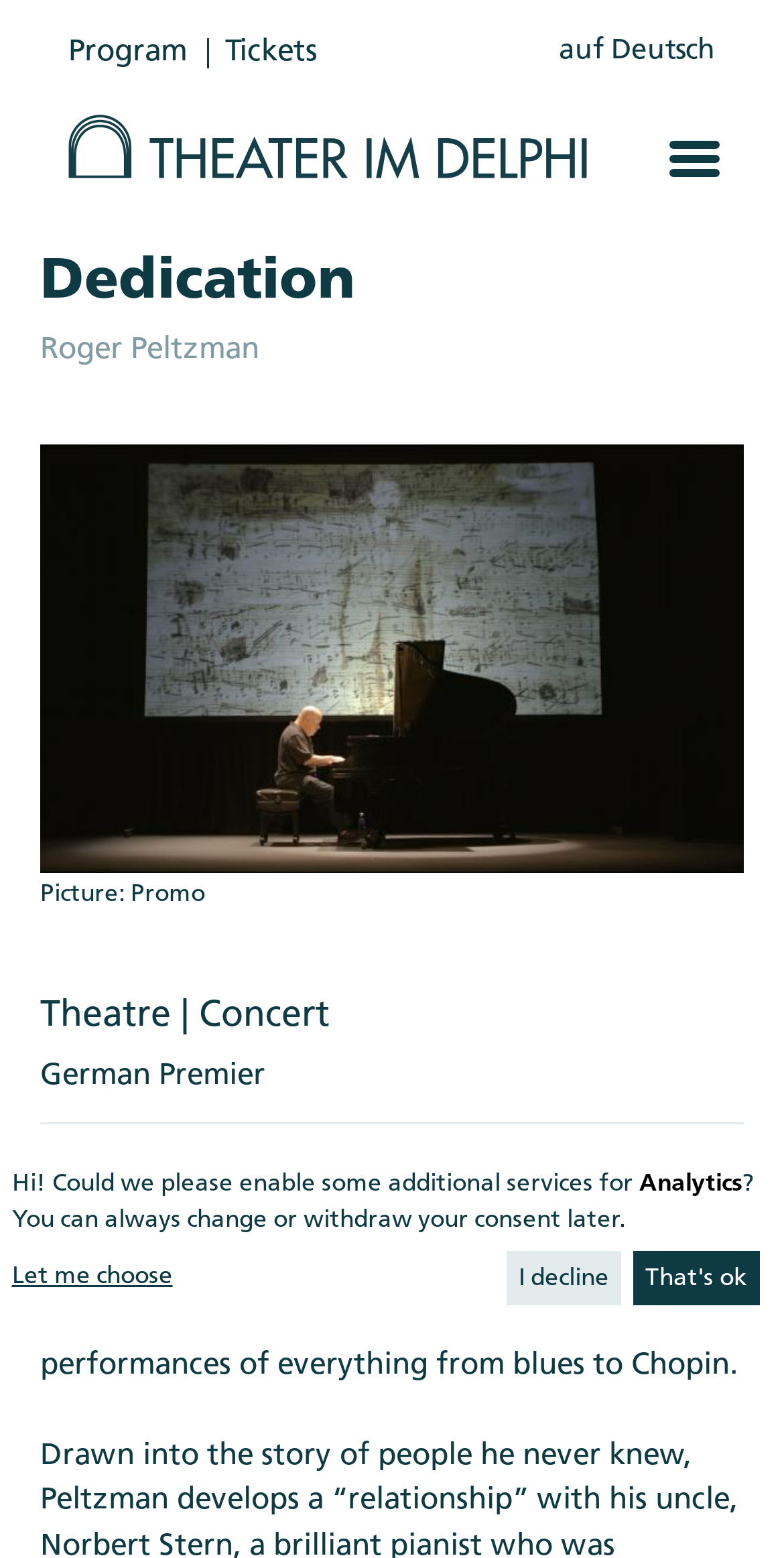Based on the description "Let me choose", find the bounding box of the specified UI element.

[0.015, 0.804, 0.631, 0.836]